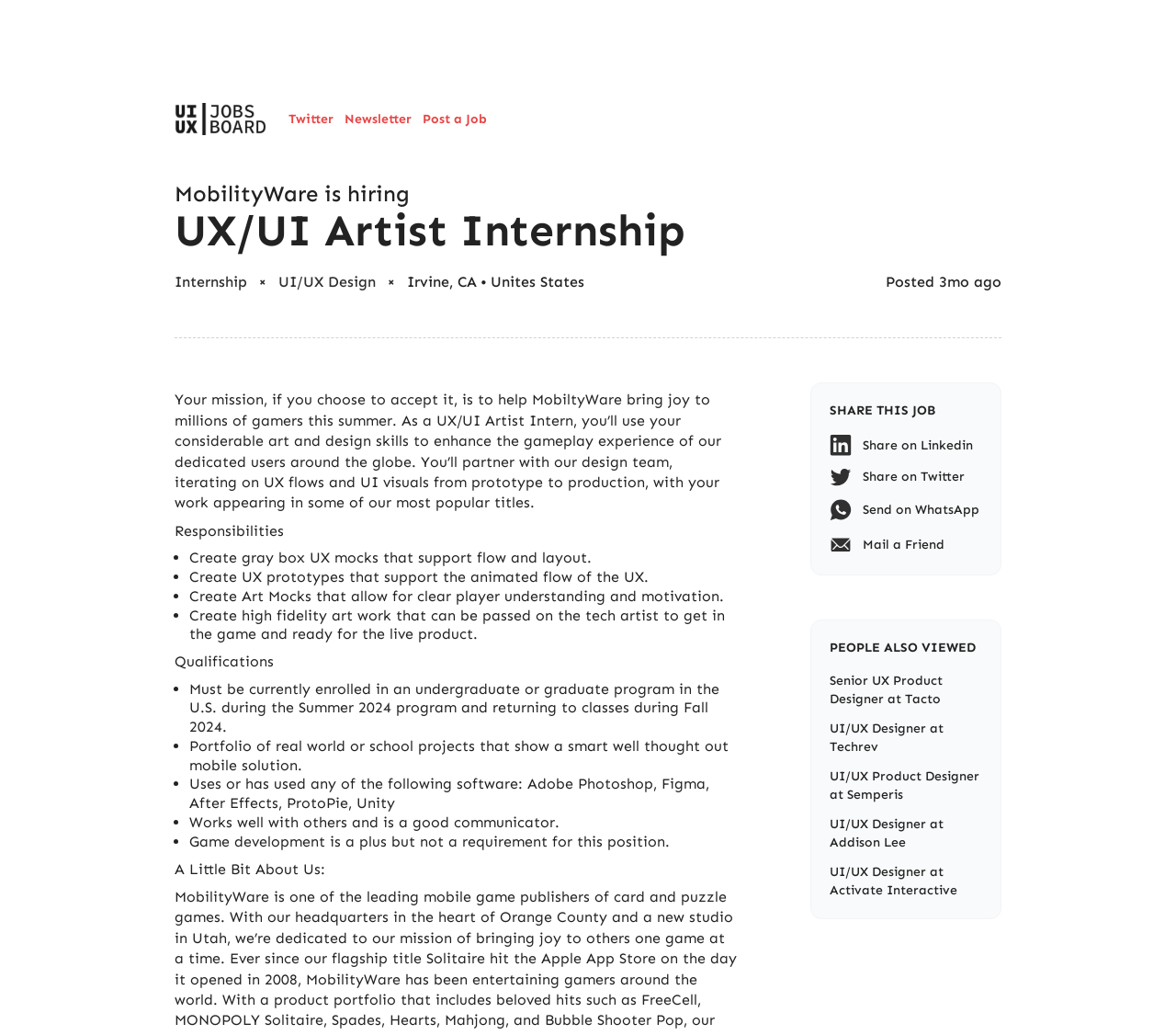Please analyze the image and give a detailed answer to the question:
Where is the internship located?

The location of the internship is Irvine, CA, Unites States, which is mentioned in the text 'Irvine, CA• Unites States'.